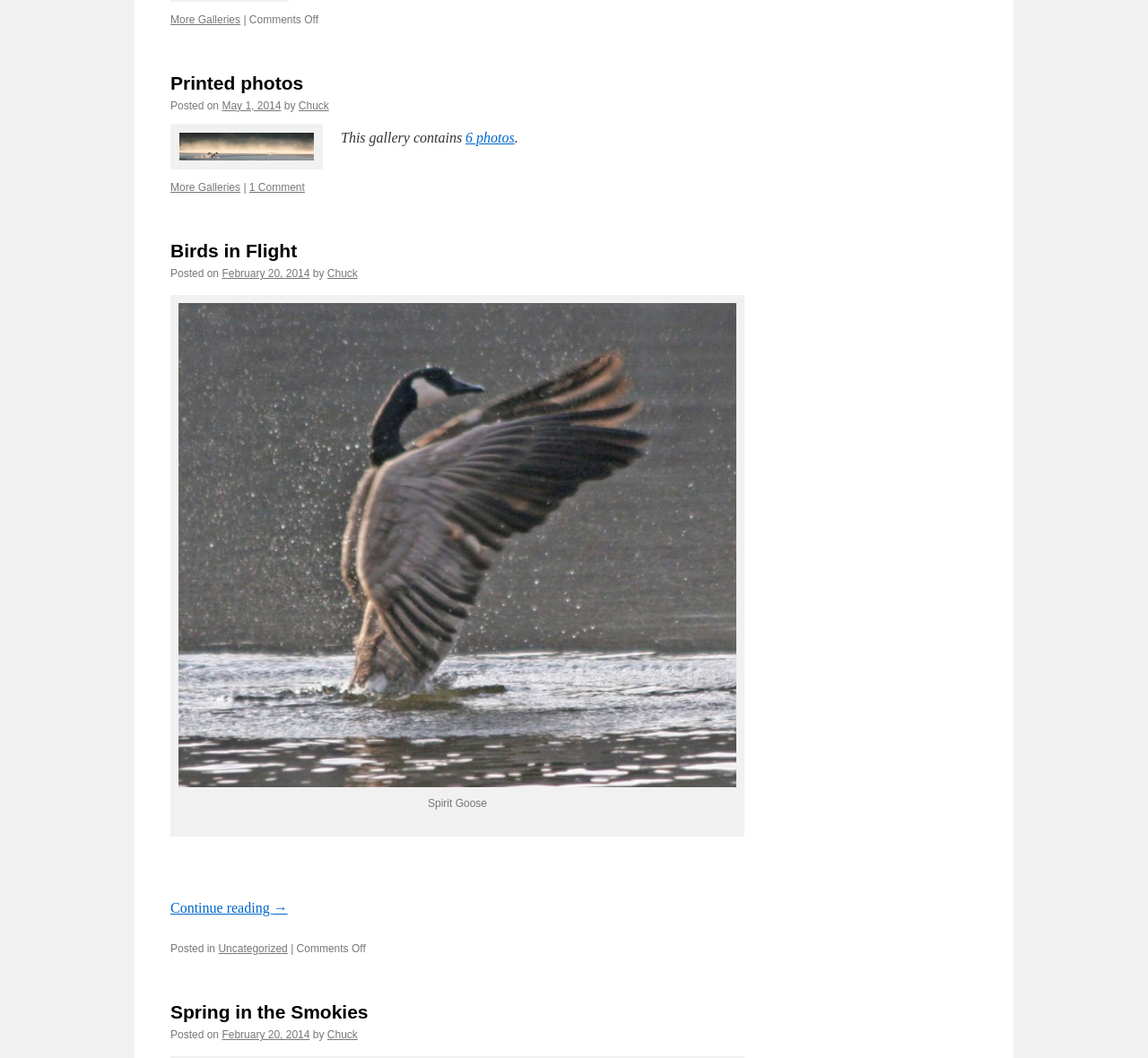Identify the bounding box coordinates for the UI element that matches this description: "Hawaii".

None